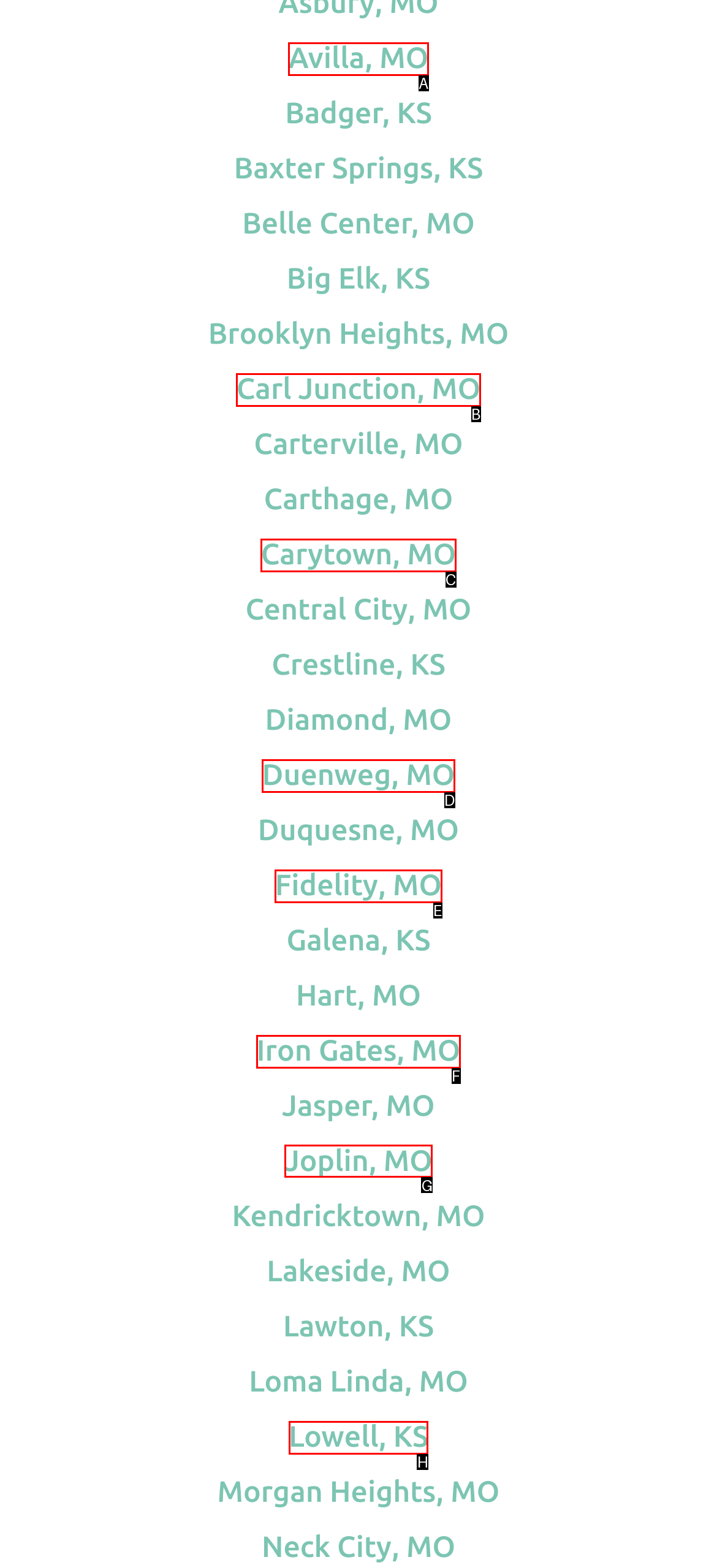Select the correct option from the given choices to perform this task: go to Joplin, MO. Provide the letter of that option.

G